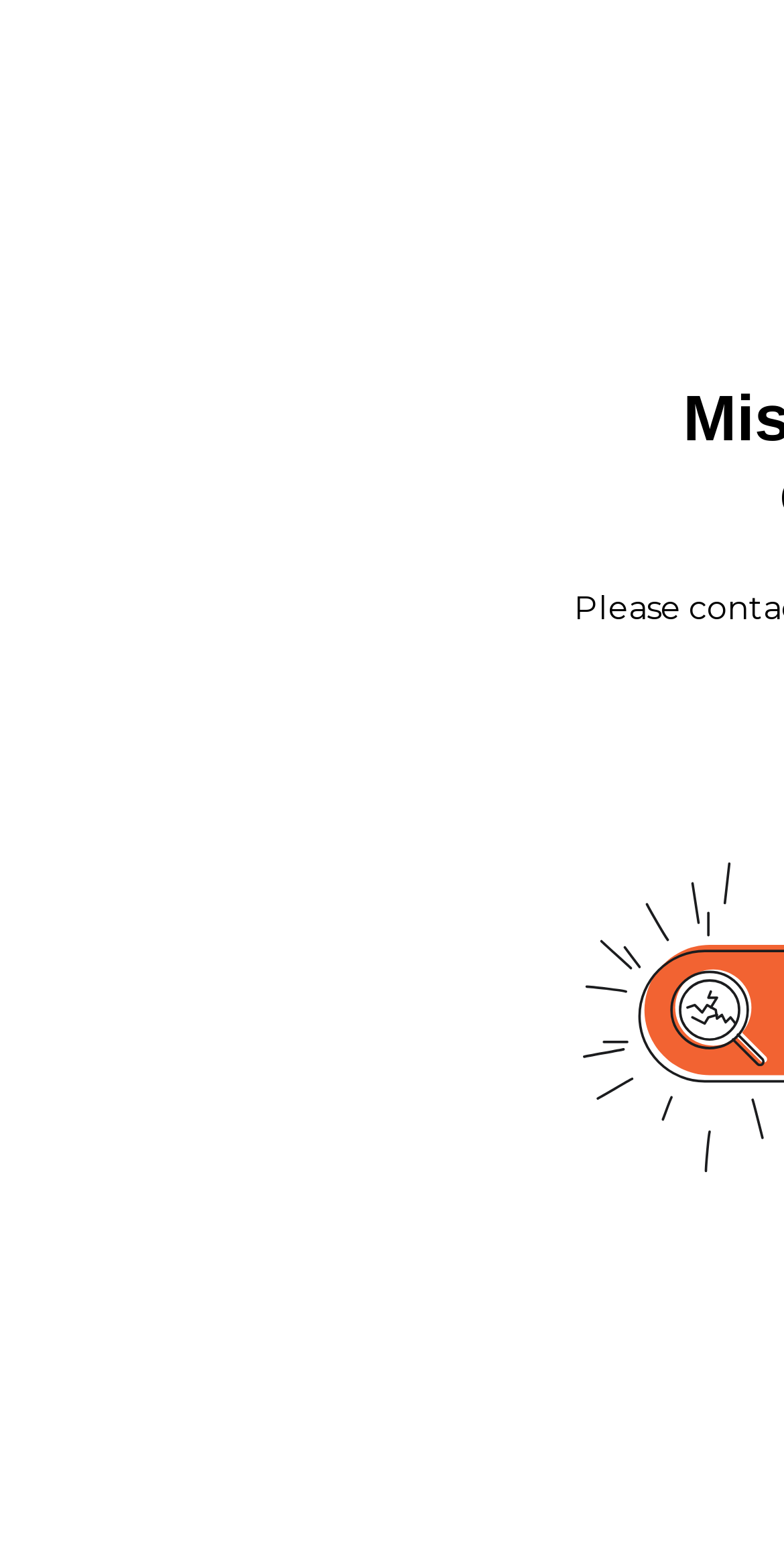Identify and provide the title of the webpage.

Missing WPX Cloud
configuration